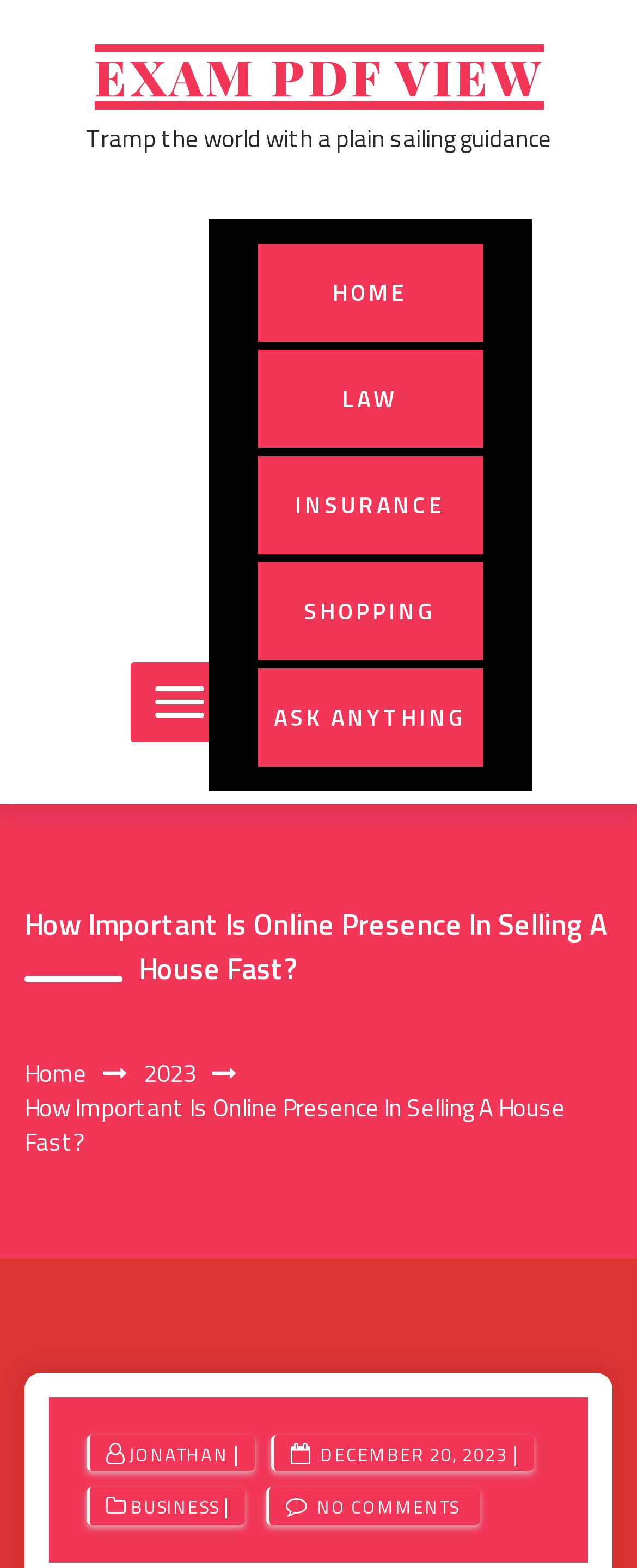Predict the bounding box of the UI element based on this description: "Exam Pdf View".

[0.147, 0.028, 0.853, 0.07]